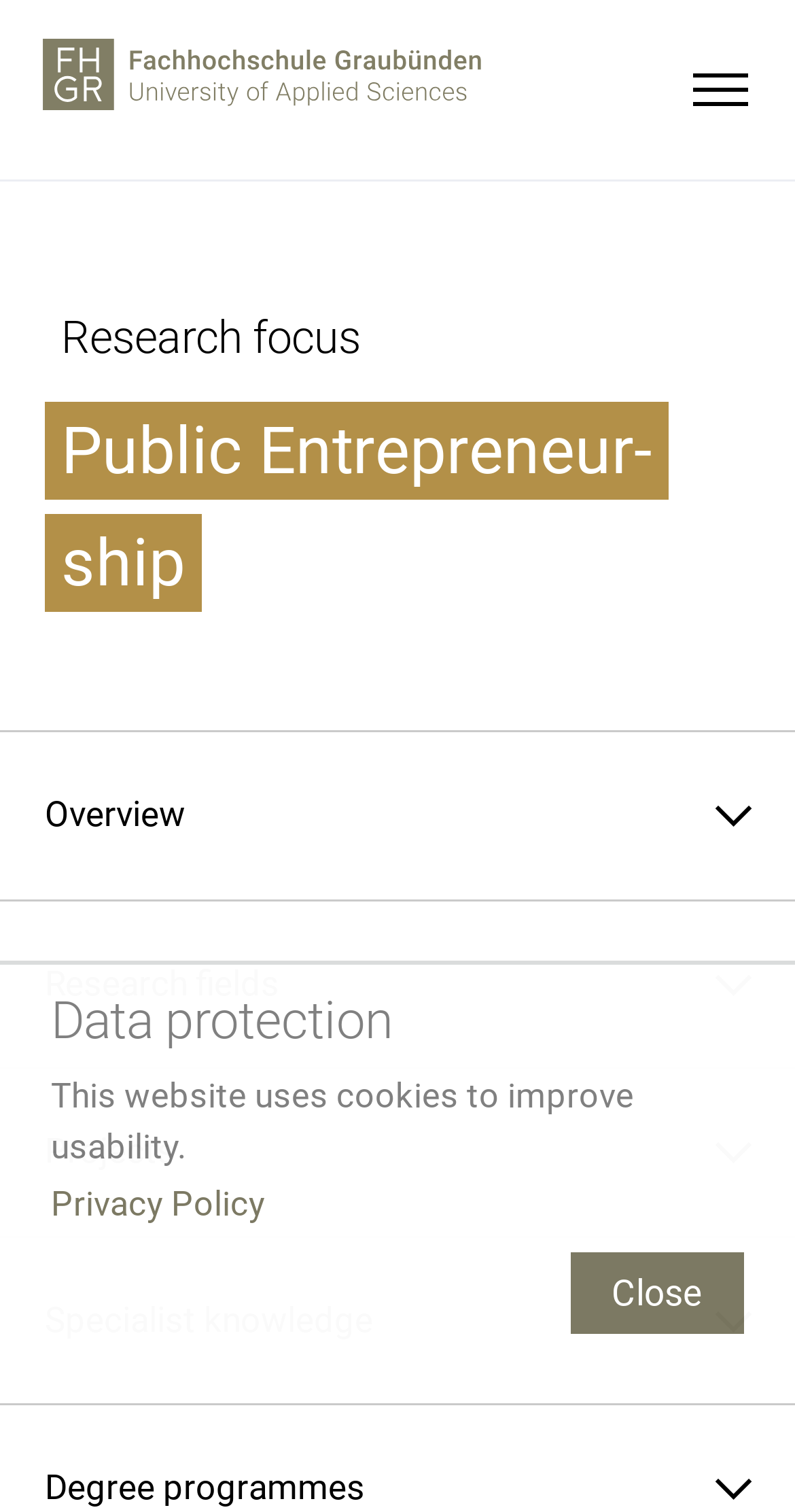Locate the bounding box of the UI element defined by this description: "aria-label="Follow on Instagram"". The coordinates should be given as four float numbers between 0 and 1, formatted as [left, top, right, bottom].

None